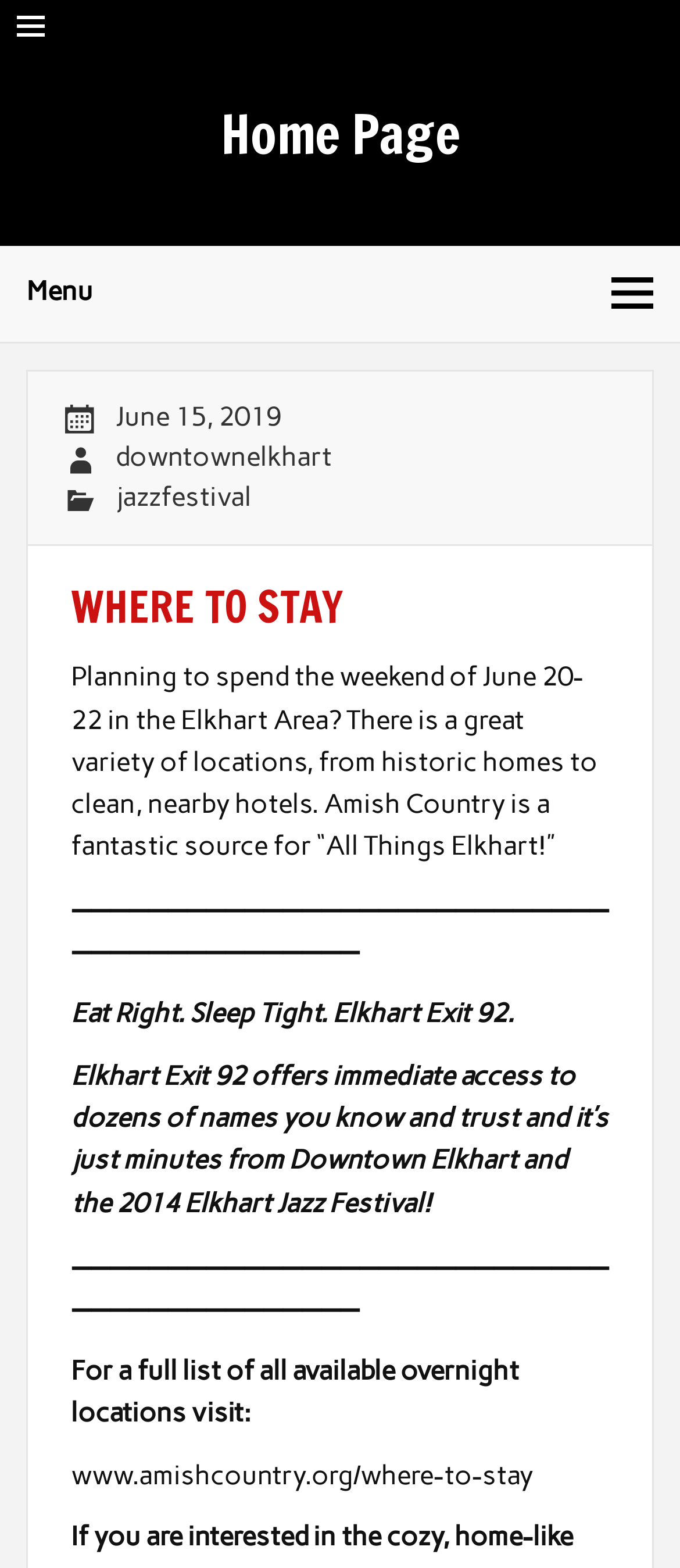Given the webpage screenshot and the description, determine the bounding box coordinates (top-left x, top-left y, bottom-right x, bottom-right y) that define the location of the UI element matching this description: jazzfestival

[0.17, 0.306, 0.37, 0.327]